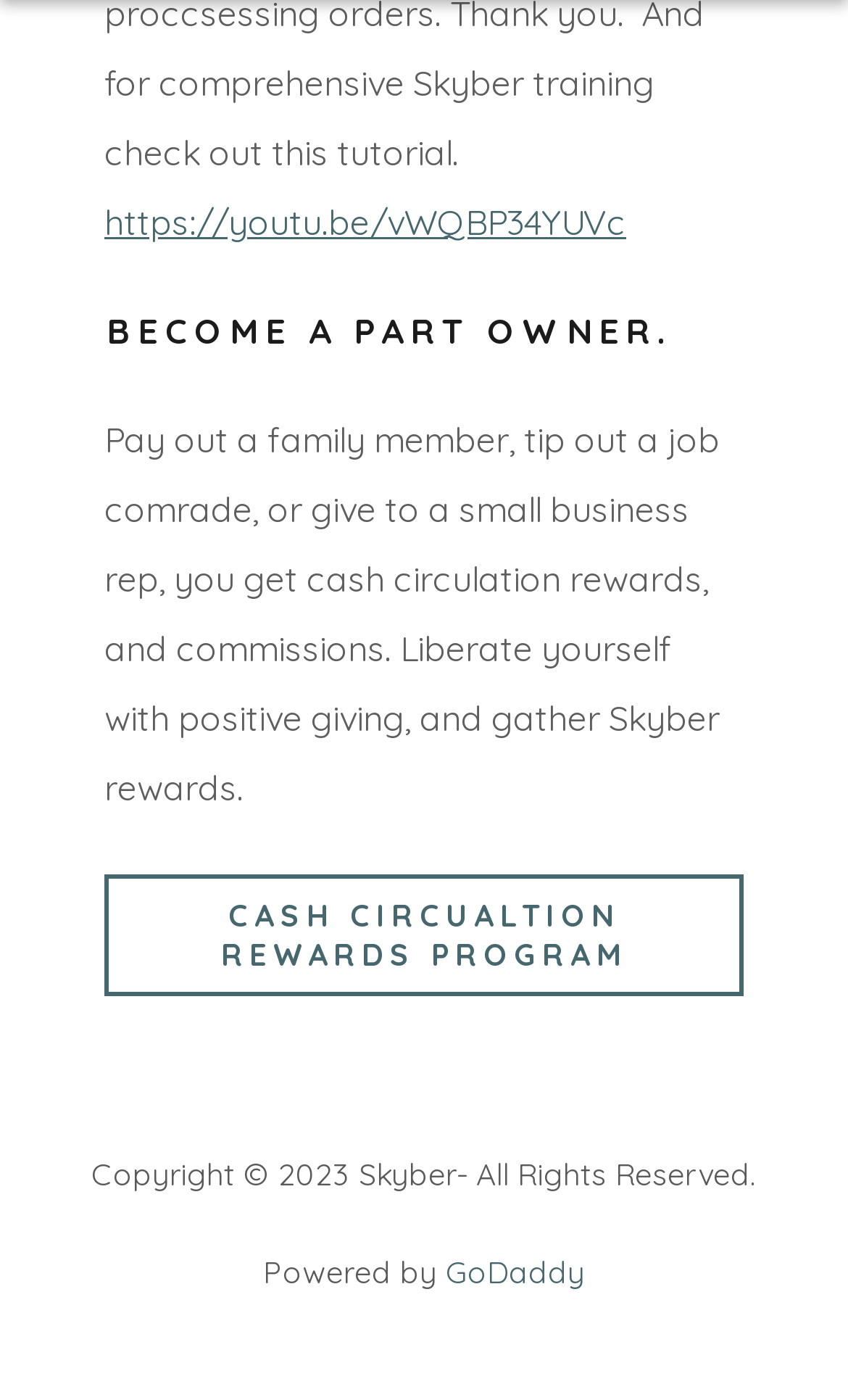Bounding box coordinates are specified in the format (top-left x, top-left y, bottom-right x, bottom-right y). All values are floating point numbers bounded between 0 and 1. Please provide the bounding box coordinate of the region this sentence describes: Cash Circualtion Rewards Program

[0.123, 0.625, 0.877, 0.712]